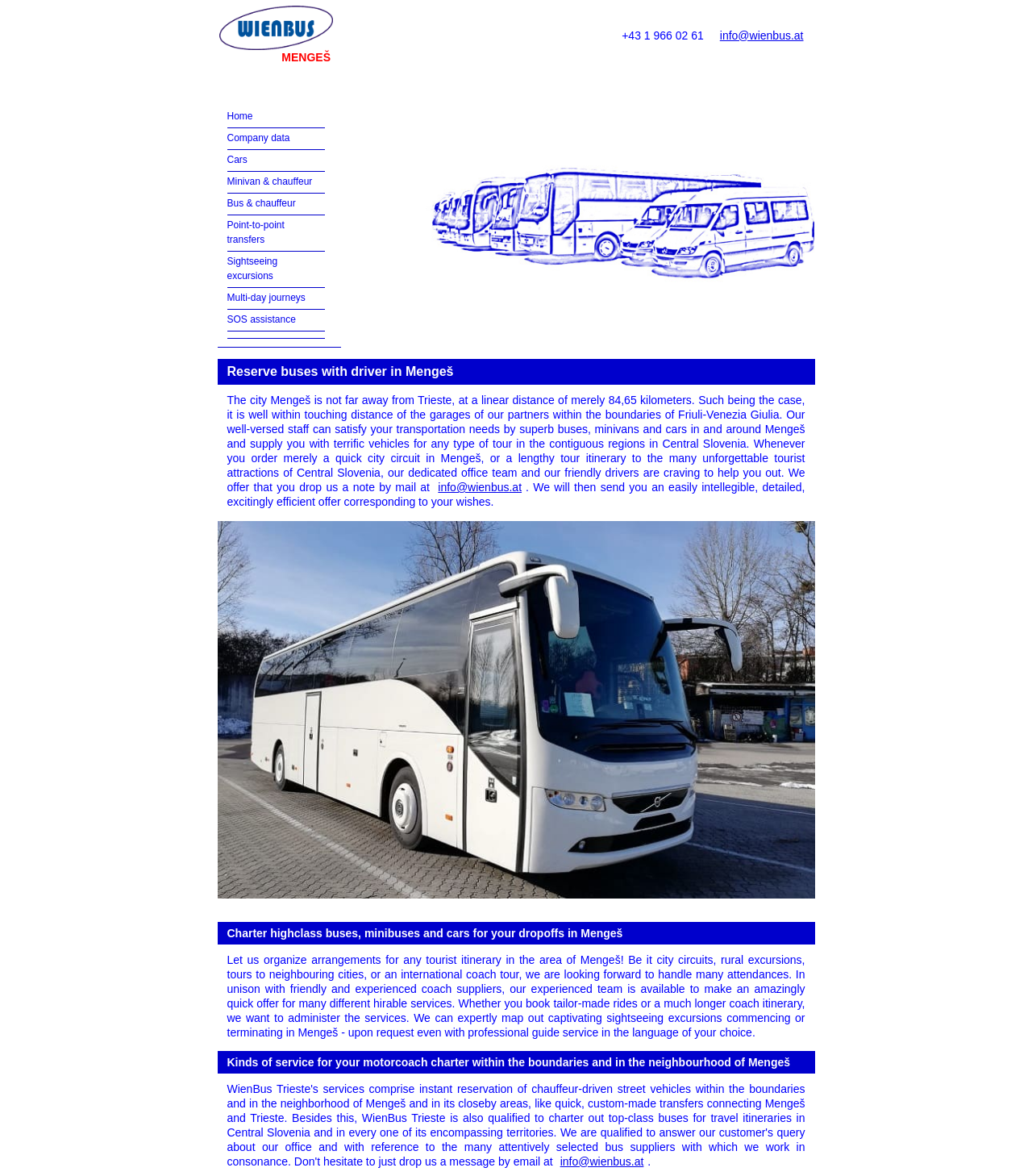Please identify the bounding box coordinates of the element's region that I should click in order to complete the following instruction: "Click the 'Company data' link". The bounding box coordinates consist of four float numbers between 0 and 1, i.e., [left, top, right, bottom].

[0.22, 0.112, 0.281, 0.122]